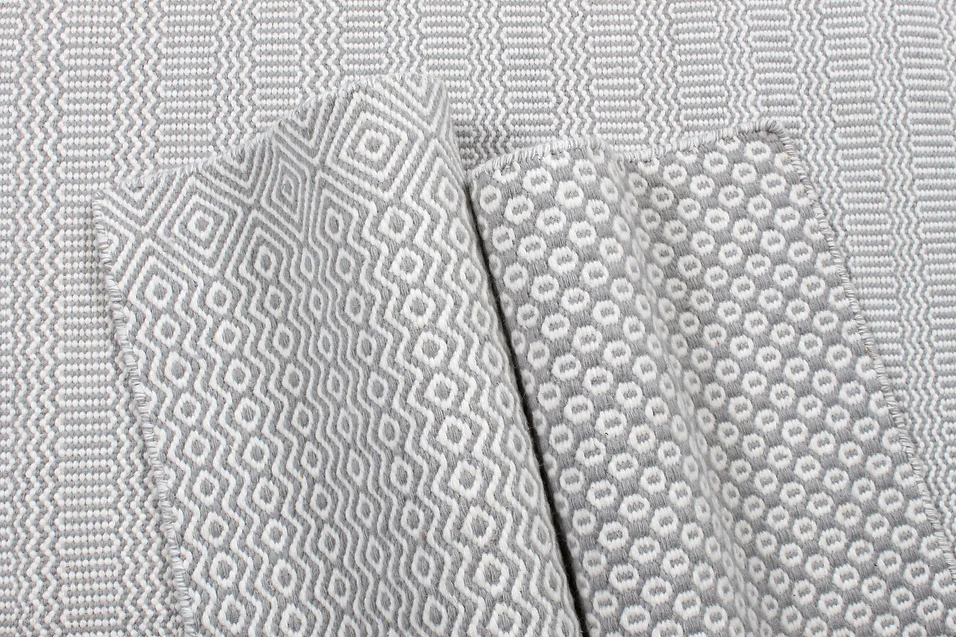Generate a comprehensive description of the image.

The image showcases a beautiful display of wool rugs featuring intricate patterns and textures. In the center, two sections of the rugs are prominently rolled out, revealing distinct designs: one with a geometric hexagonal pattern and the other showcasing a playful dot motif. The soft gray color palette unifies the pieces, making them versatile for various interior styles. The background is adorned with additional muted patterns, creating a rich, layered appearance that highlights the craftsmanship of these custom rugs. This image captures the essence of modern textile design, emphasizing both aesthetic appeal and tactile quality, ideal for enhancing any living space.